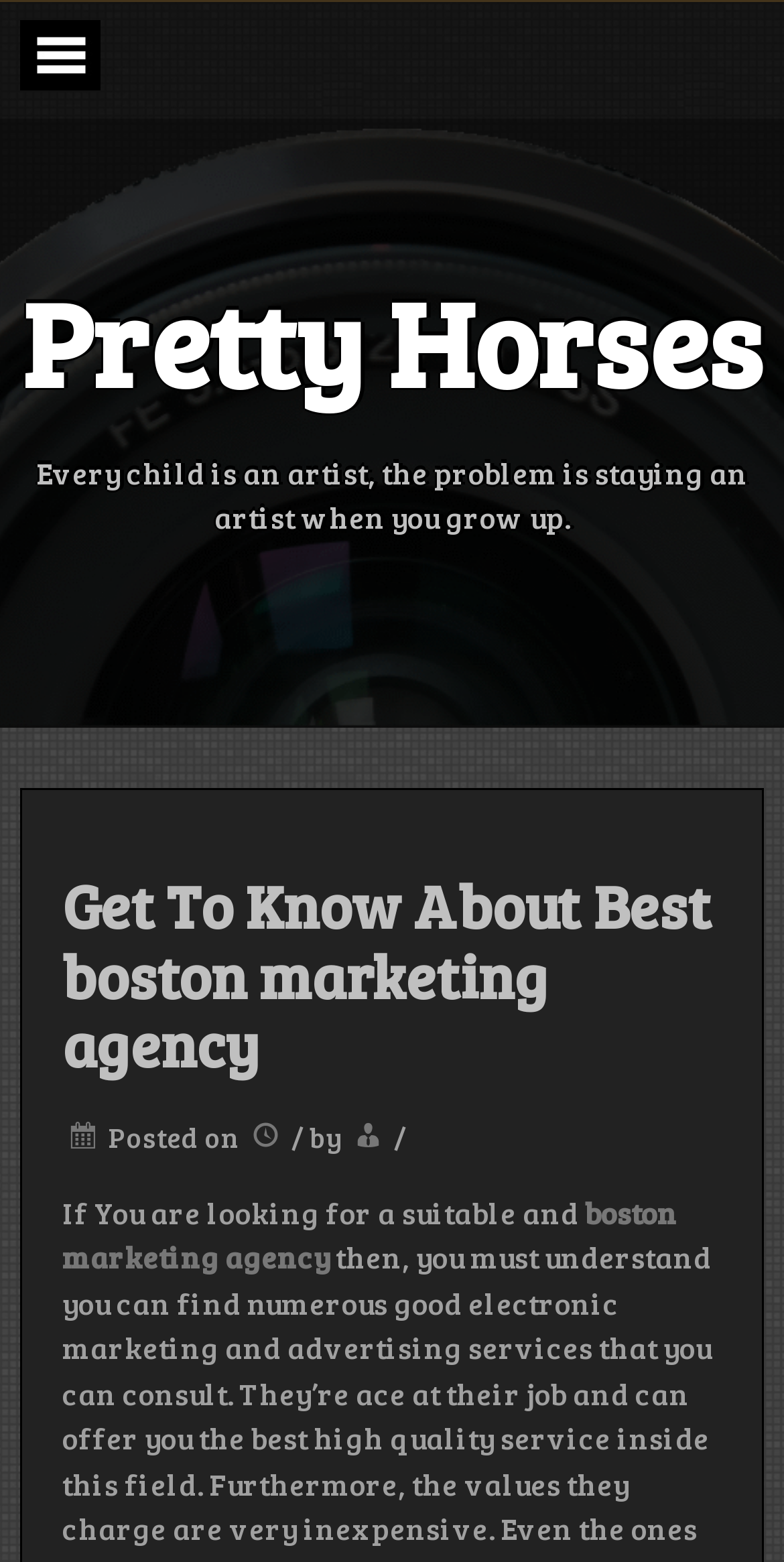What is the topic of the post?
From the image, respond using a single word or phrase.

Boston marketing agency